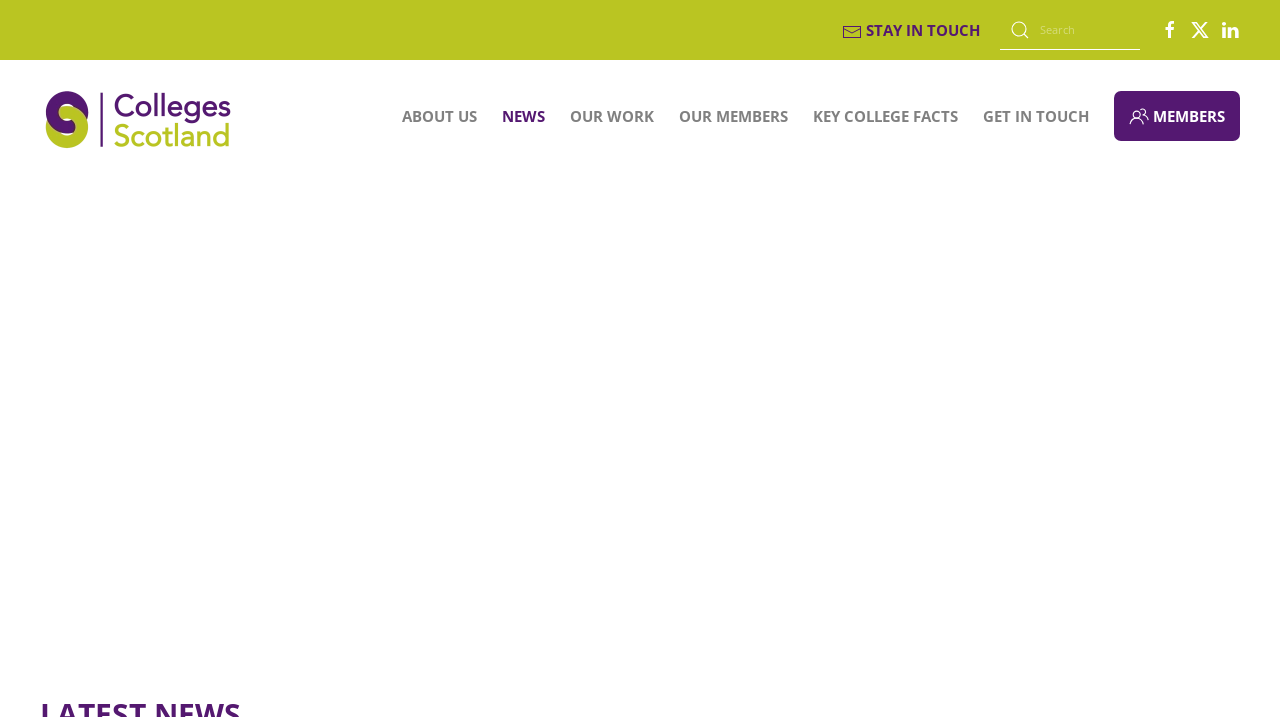What is the purpose of the 'GET IN TOUCH' button?
Please provide a comprehensive answer to the question based on the webpage screenshot.

The 'GET IN TOUCH' button is likely a gateway to contact information, such as email addresses, phone numbers, or physical addresses, allowing users to reach out to the colleges or their representatives for inquiries, feedback, or other purposes.